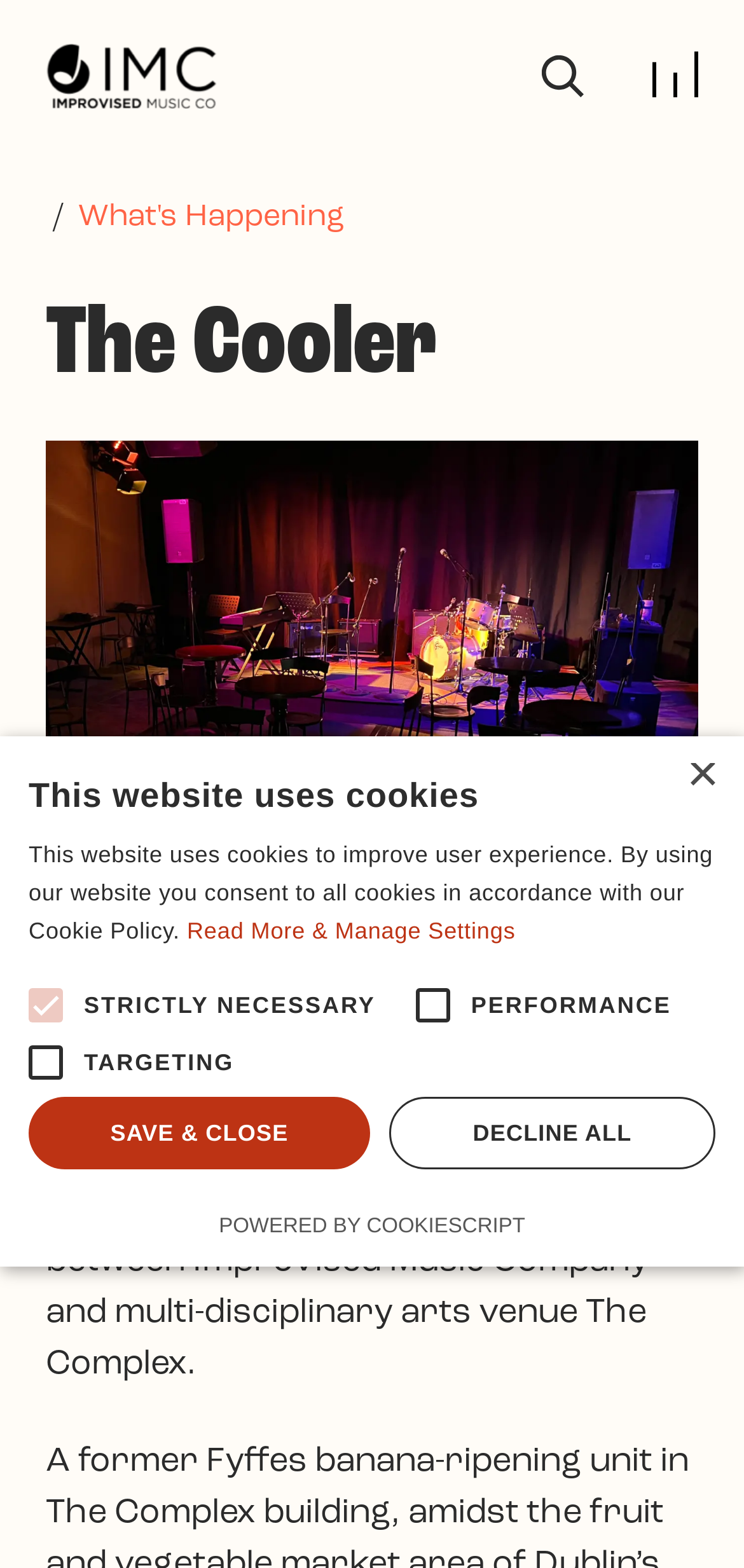Please determine the bounding box coordinates for the element that should be clicked to follow these instructions: "Toggle navigation".

[0.877, 0.033, 0.938, 0.062]